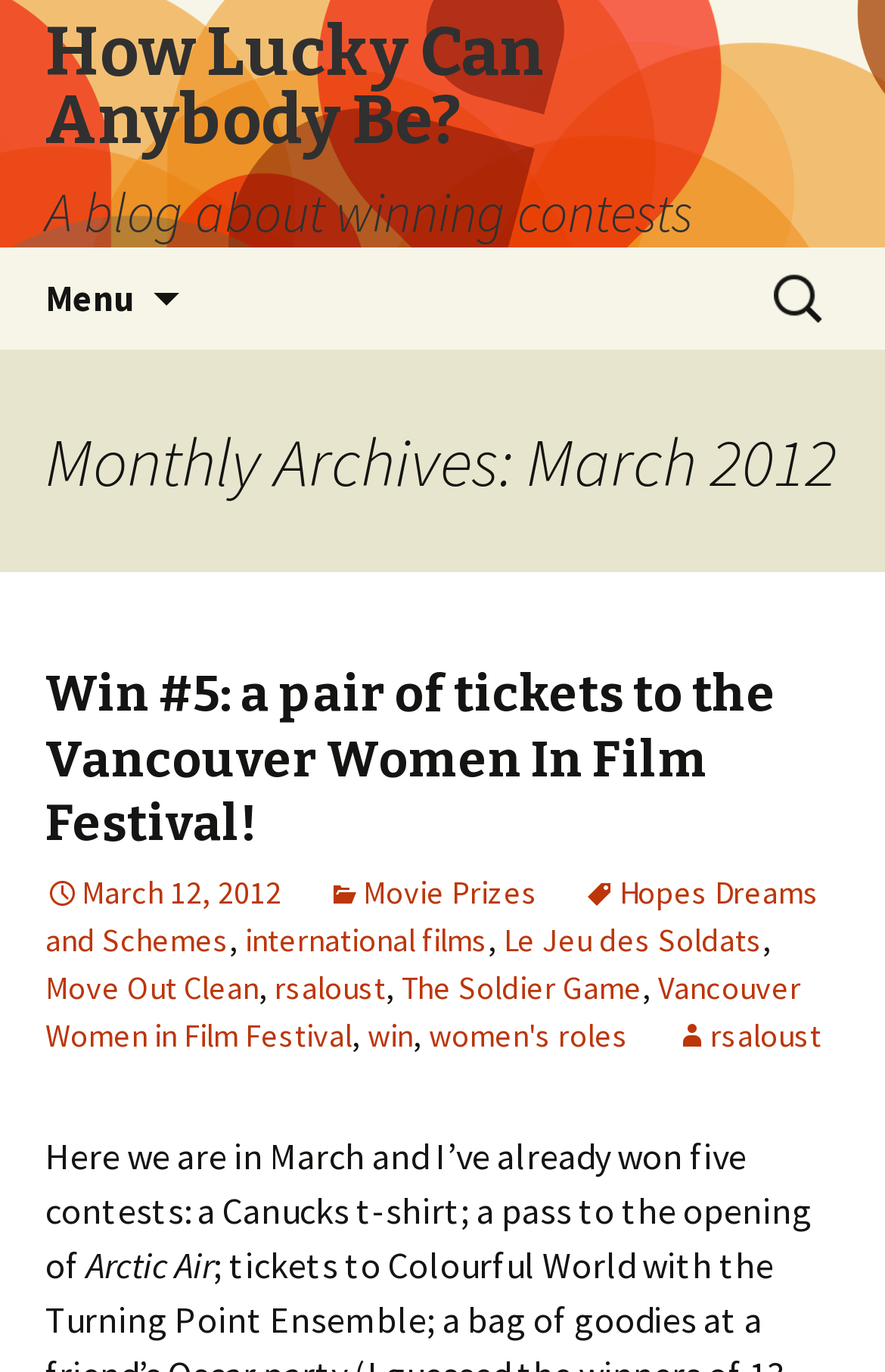Please find the bounding box coordinates of the element that needs to be clicked to perform the following instruction: "Contact us". The bounding box coordinates should be four float numbers between 0 and 1, represented as [left, top, right, bottom].

None